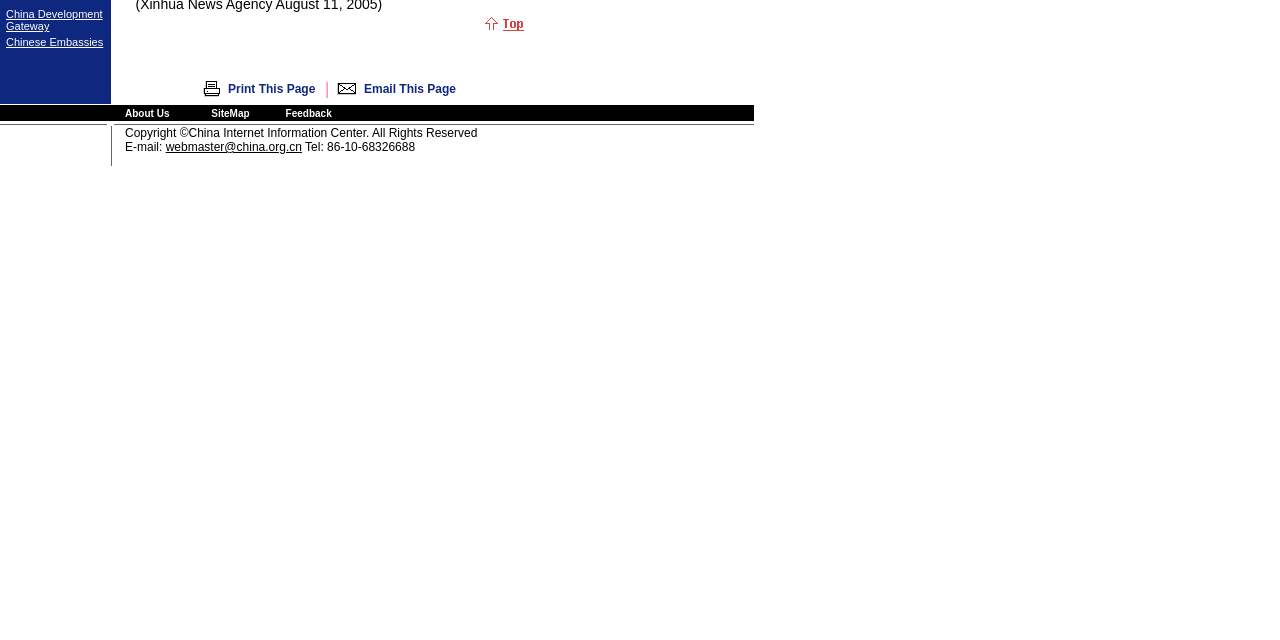Predict the bounding box of the UI element that fits this description: "Copyright ©2024".

None